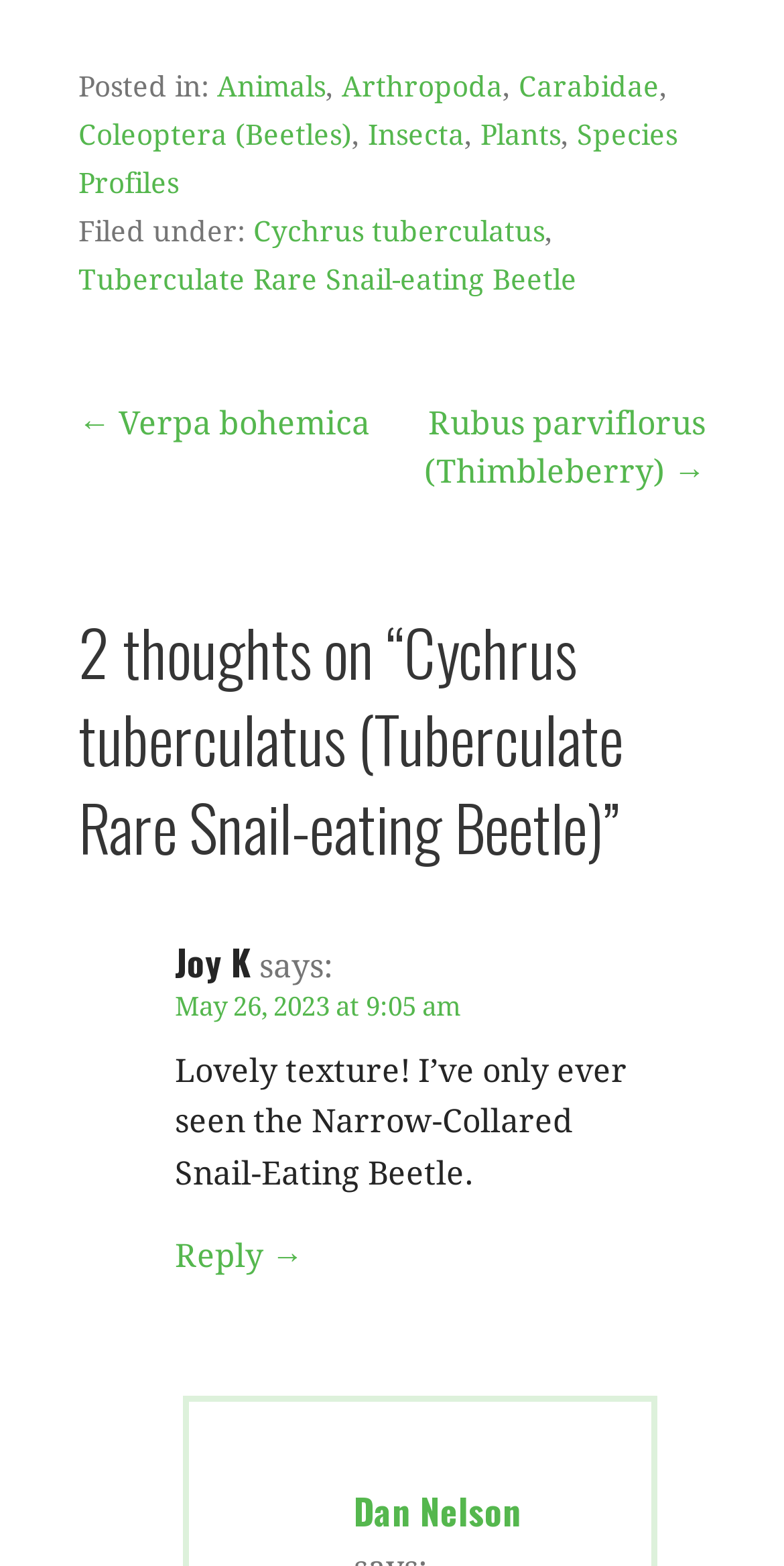Can you show the bounding box coordinates of the region to click on to complete the task described in the instruction: "View the previous post"?

[0.1, 0.258, 0.472, 0.282]